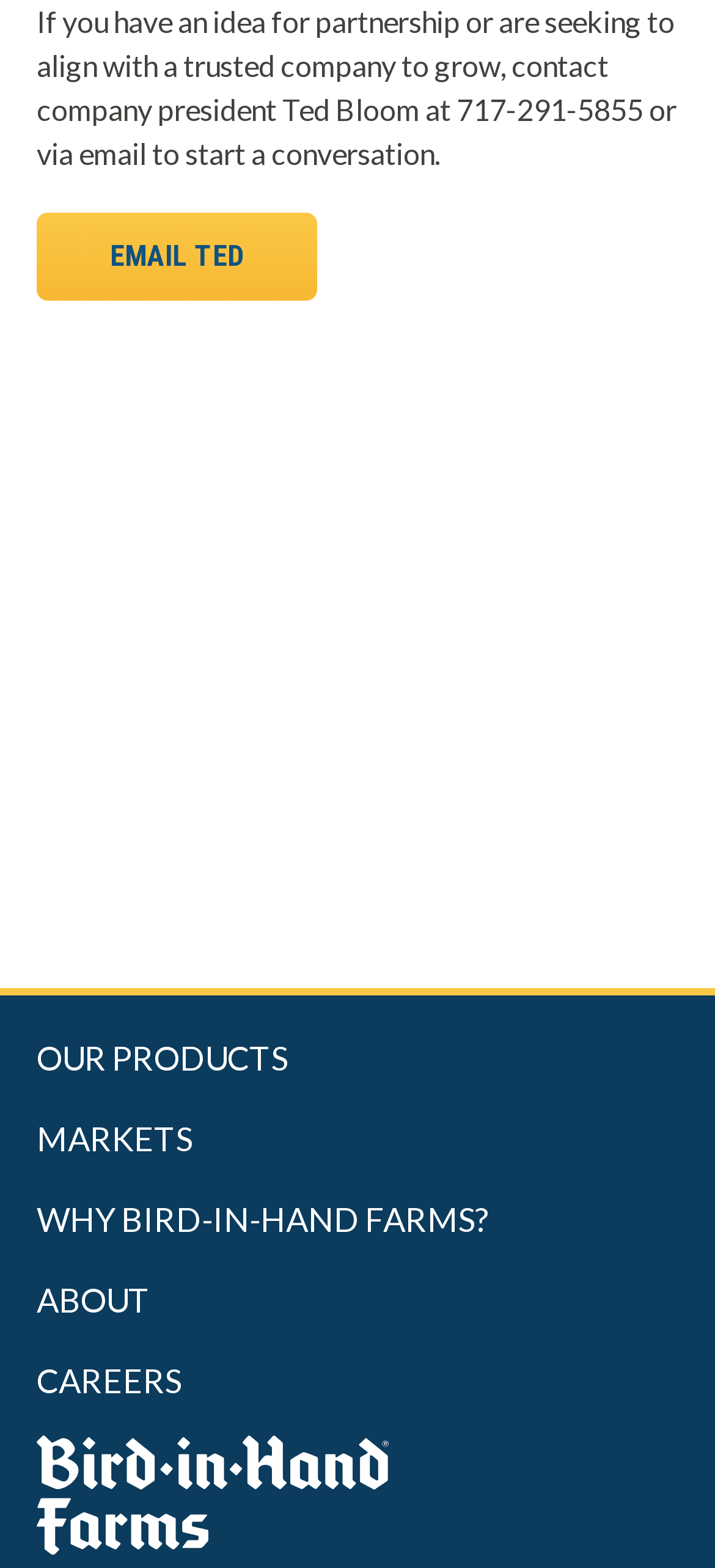Reply to the question with a single word or phrase:
What is the phone number to contact the company president?

717-291-5855